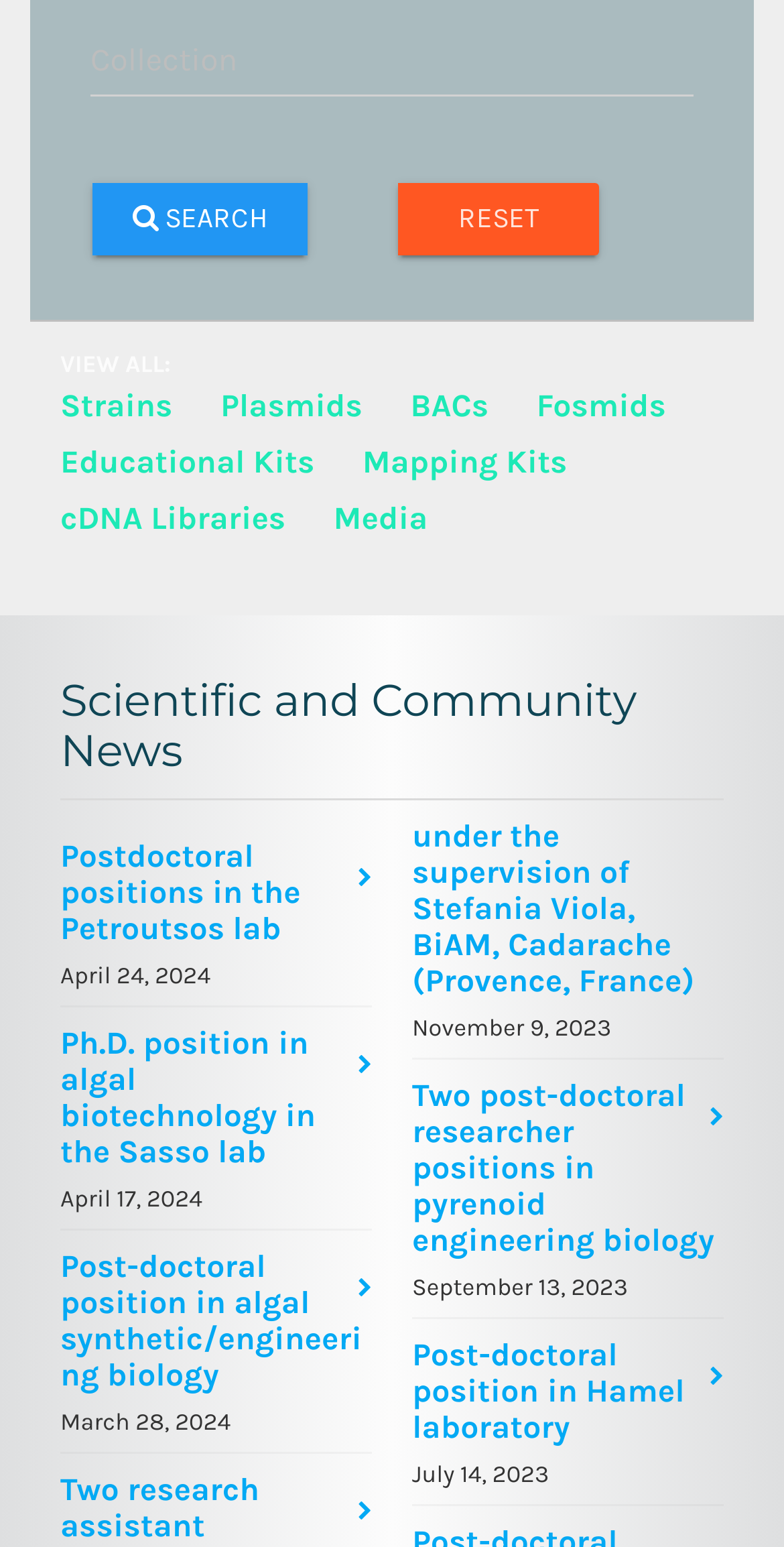Bounding box coordinates are specified in the format (top-left x, top-left y, bottom-right x, bottom-right y). All values are floating point numbers bounded between 0 and 1. Please provide the bounding box coordinate of the region this sentence describes: cDNA Libraries

[0.077, 0.322, 0.364, 0.359]